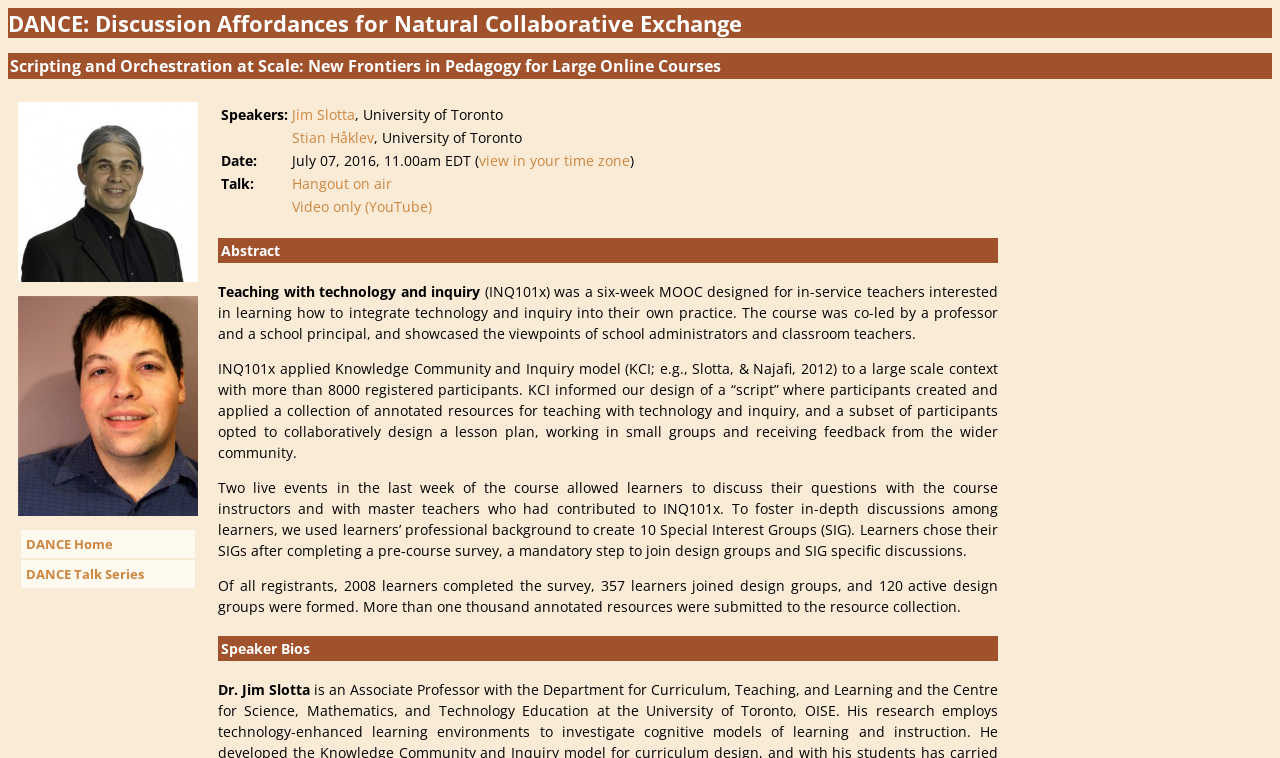Use a single word or phrase to answer the question:
What is the name of the MOOC mentioned?

INQ101x